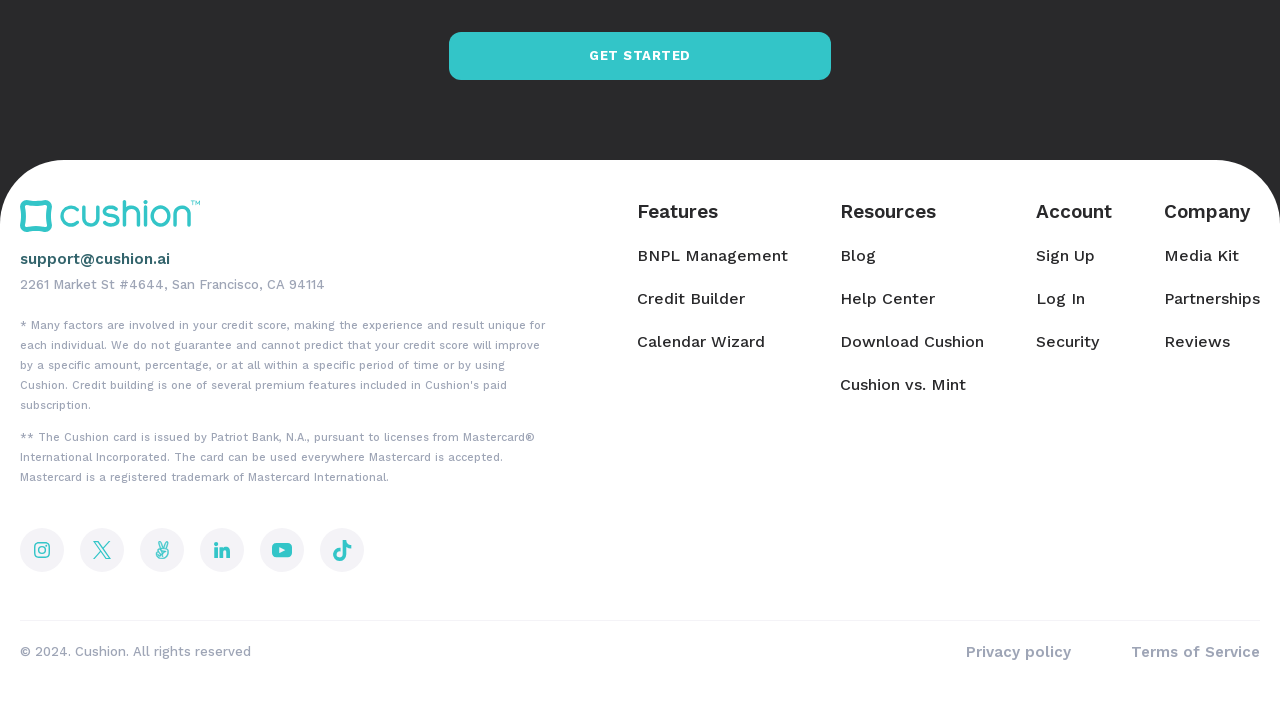Give a short answer to this question using one word or a phrase:
What is the address of Cushion?

2261 Market St #4644, San Francisco, CA 94114